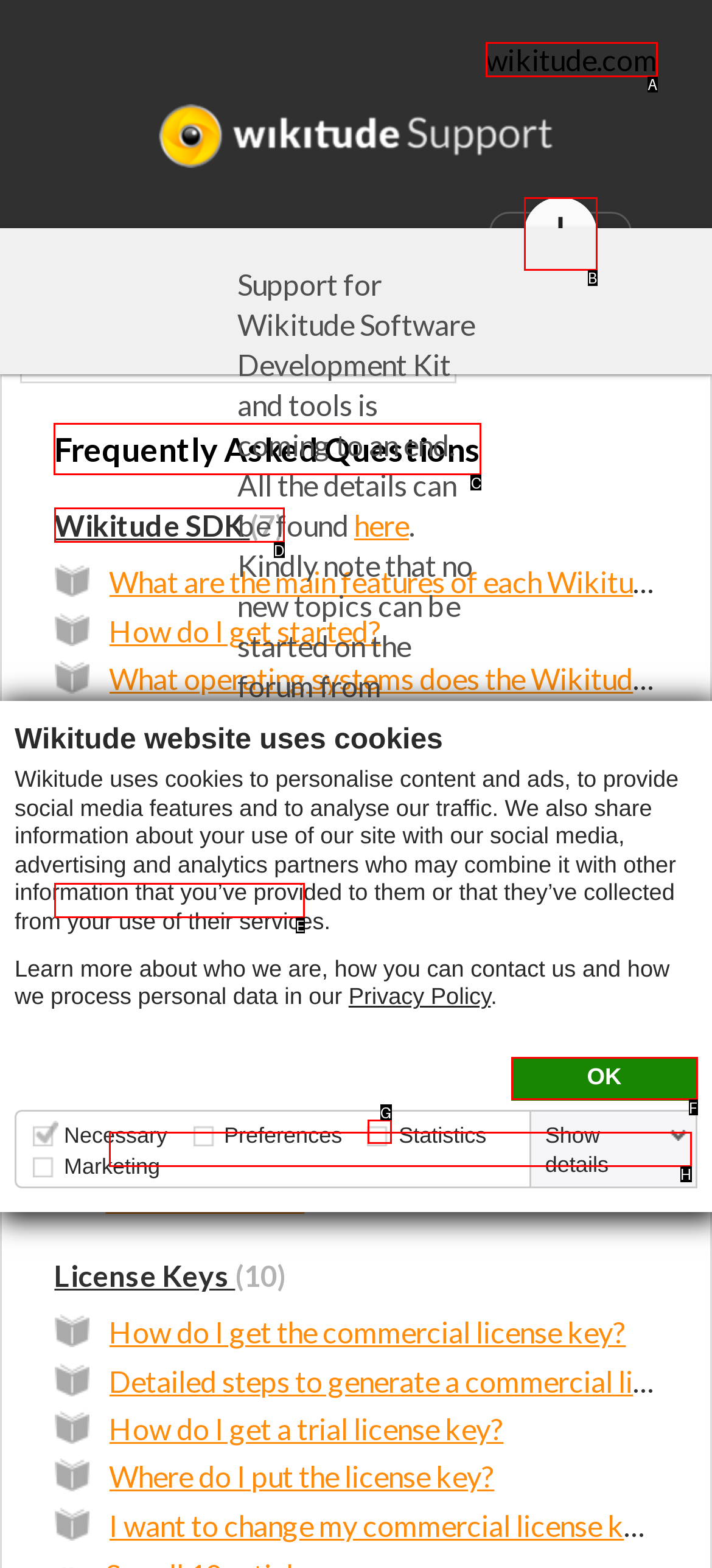Specify which UI element should be clicked to accomplish the task: View Frequently Asked Questions. Answer with the letter of the correct choice.

C